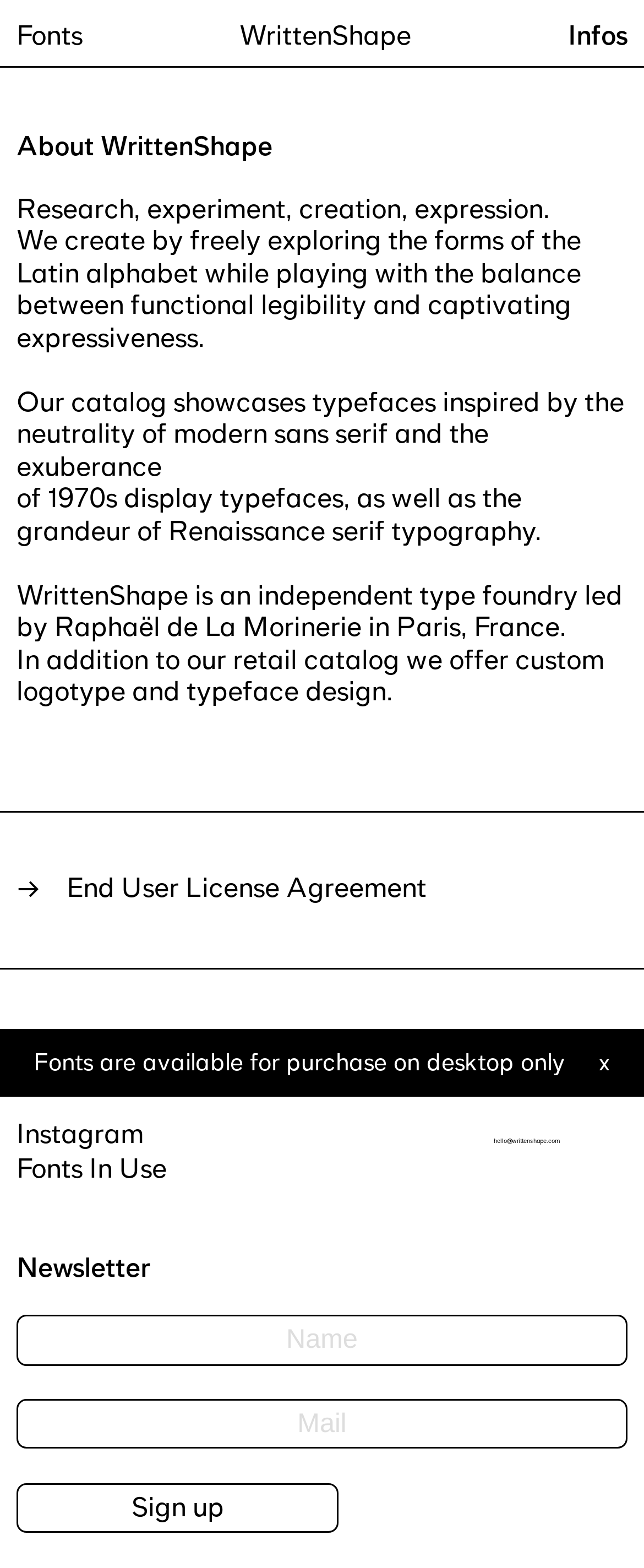Identify the bounding box coordinates for the region of the element that should be clicked to carry out the instruction: "Click on the 'Fonts' link". The bounding box coordinates should be four float numbers between 0 and 1, i.e., [left, top, right, bottom].

[0.026, 0.014, 0.129, 0.031]